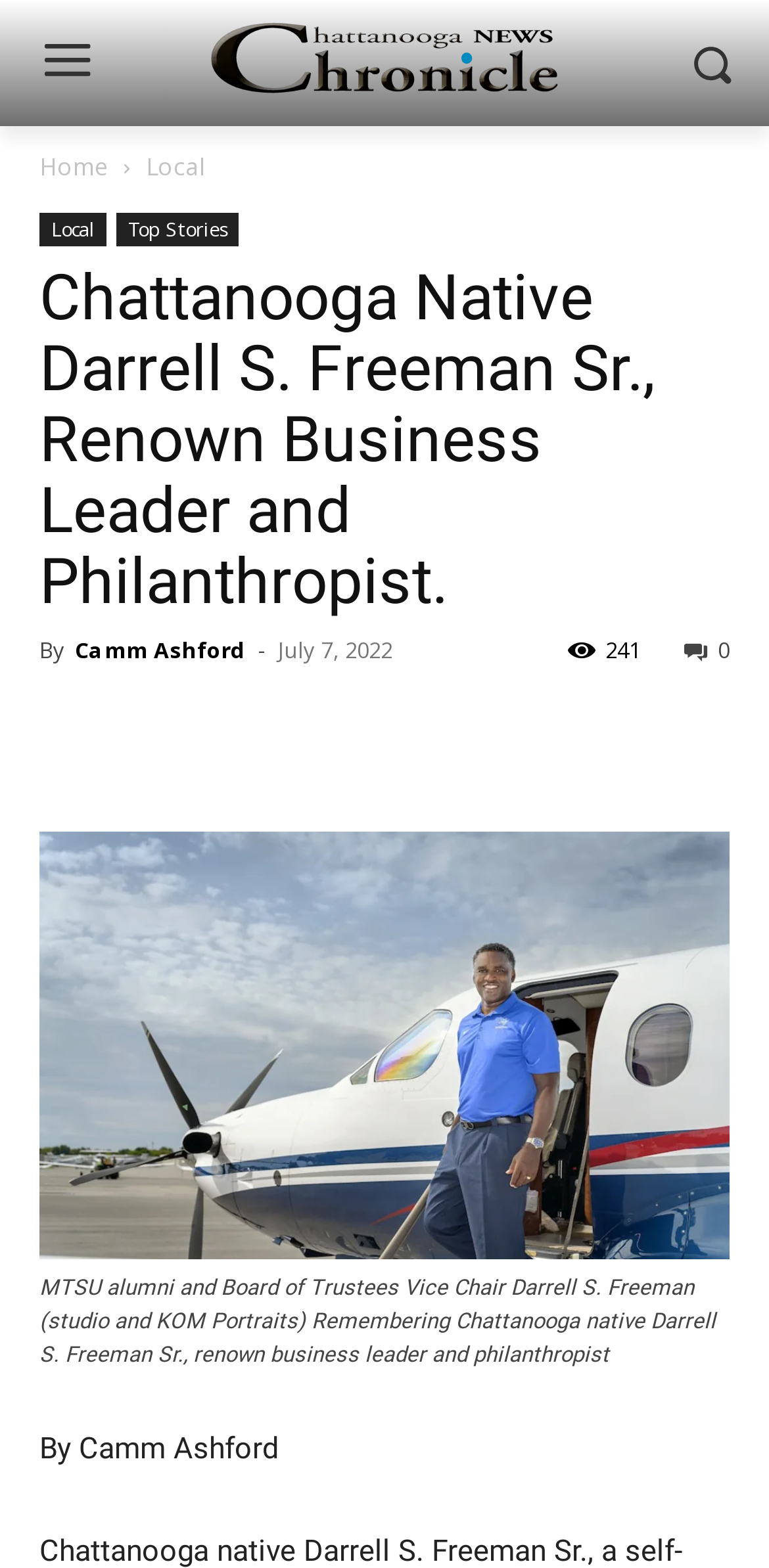Who wrote the article?
Answer the question with as much detail as possible.

The author of the article can be found by looking at the text 'By Camm Ashford' which is located below the main heading of the webpage.